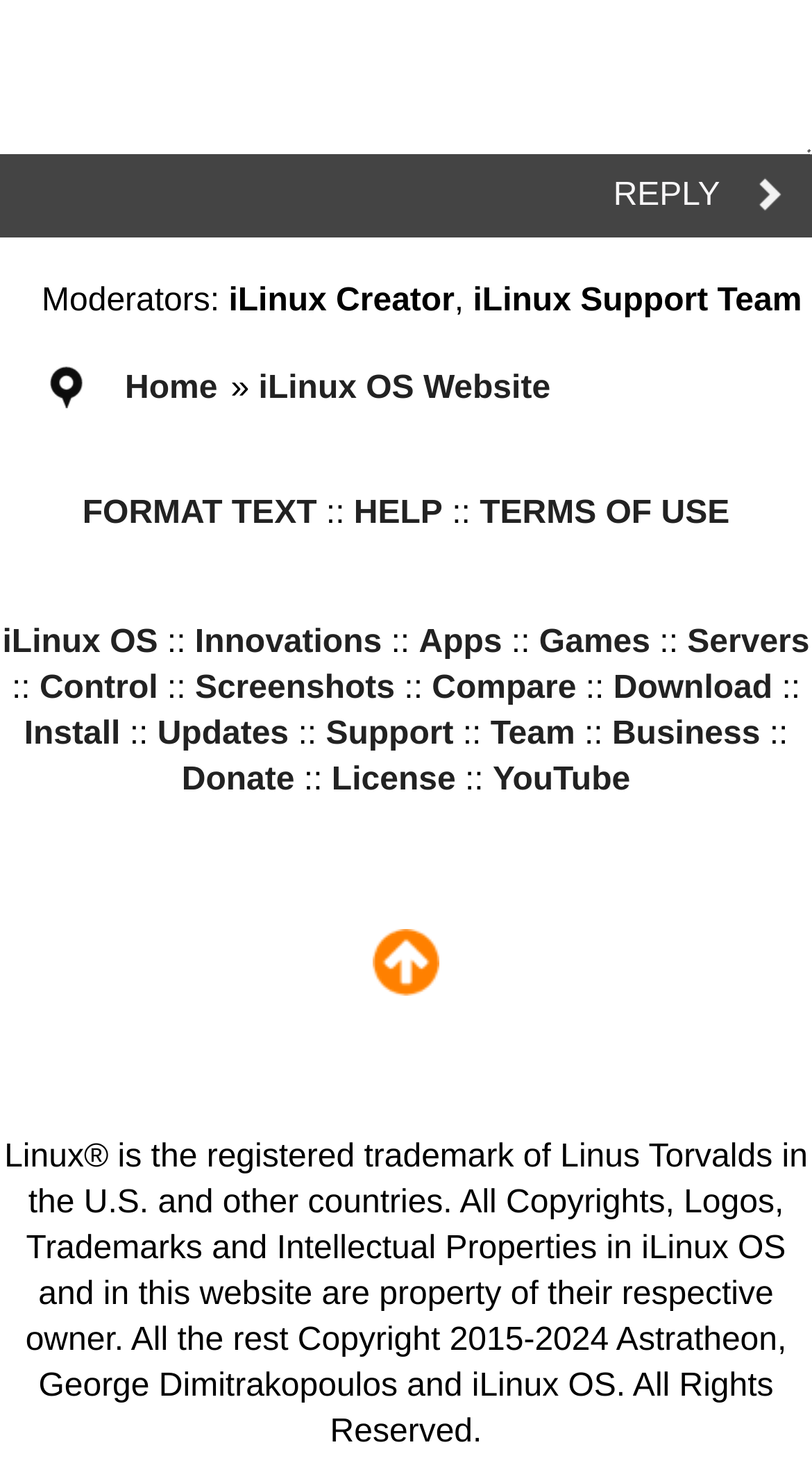What is the purpose of the 'REPLY' button?
Please answer the question as detailed as possible.

The 'REPLY' button is located at the top right corner of the webpage, and its purpose is to allow users to respond to a message or a post. This can be inferred from the context of the webpage, which appears to be a forum or discussion board.